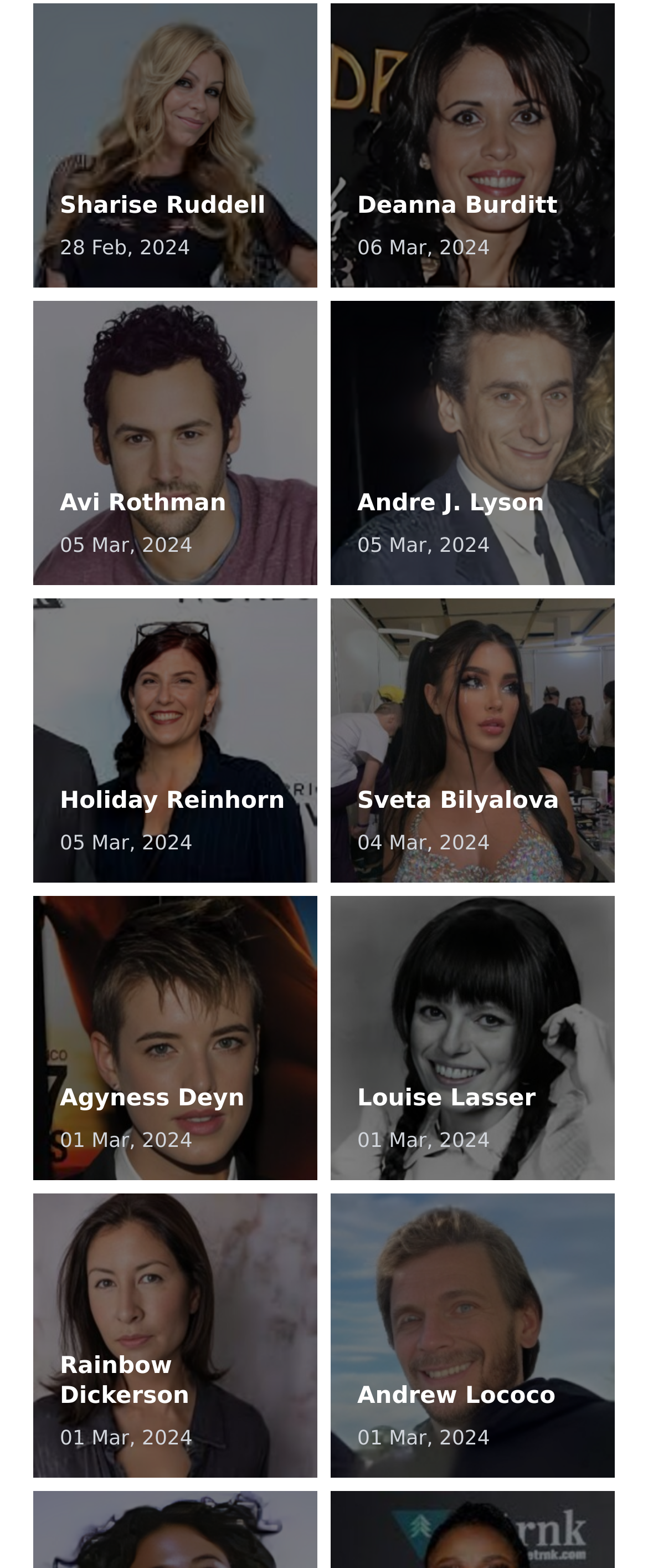Identify the bounding box coordinates for the UI element mentioned here: "Louise Lasser 01 Mar, 2024". Provide the coordinates as four float values between 0 and 1, i.e., [left, top, right, bottom].

[0.51, 0.571, 0.949, 0.753]